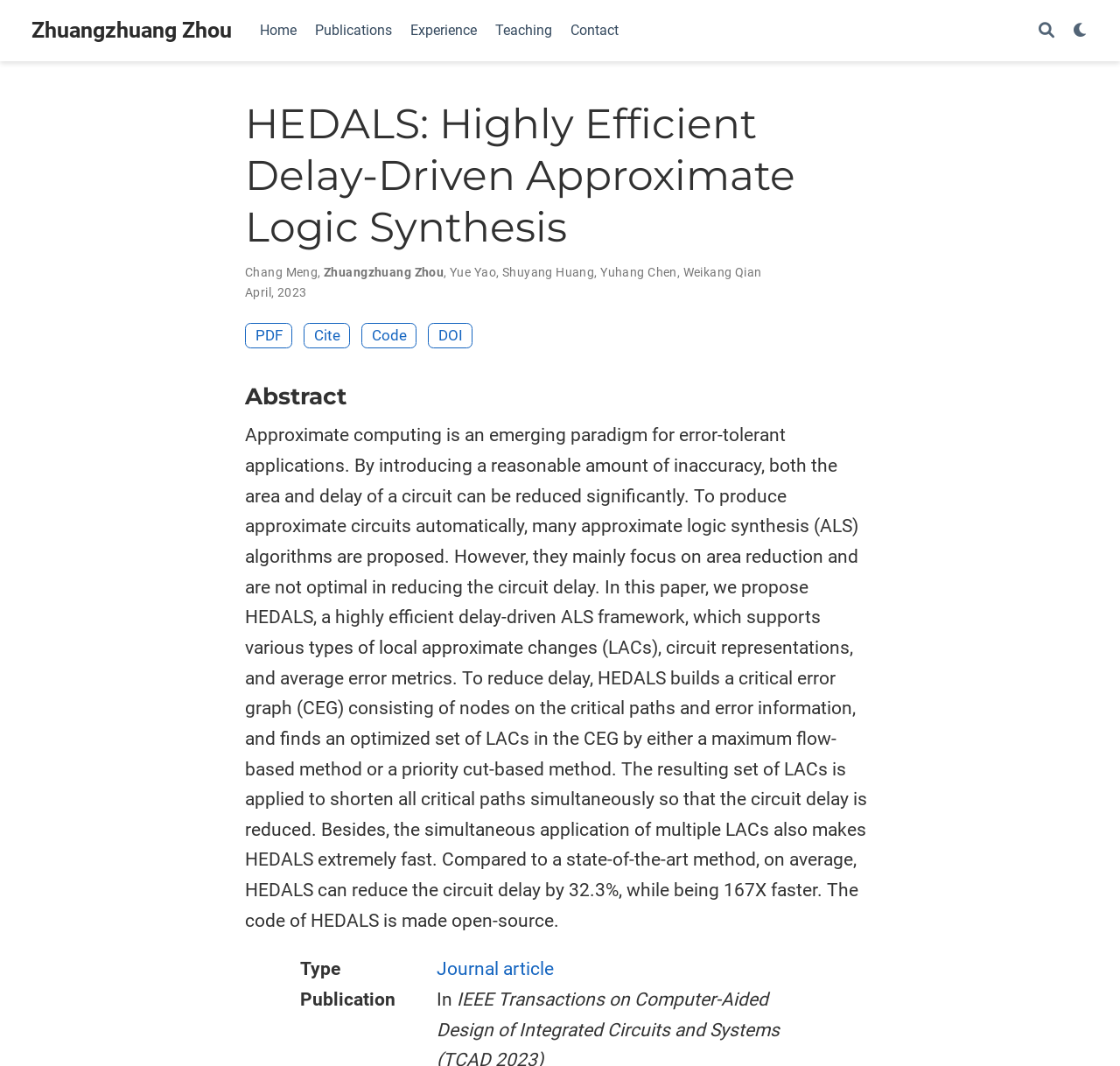Identify the bounding box coordinates for the region of the element that should be clicked to carry out the instruction: "view contact information". The bounding box coordinates should be four float numbers between 0 and 1, i.e., [left, top, right, bottom].

[0.501, 0.012, 0.56, 0.046]